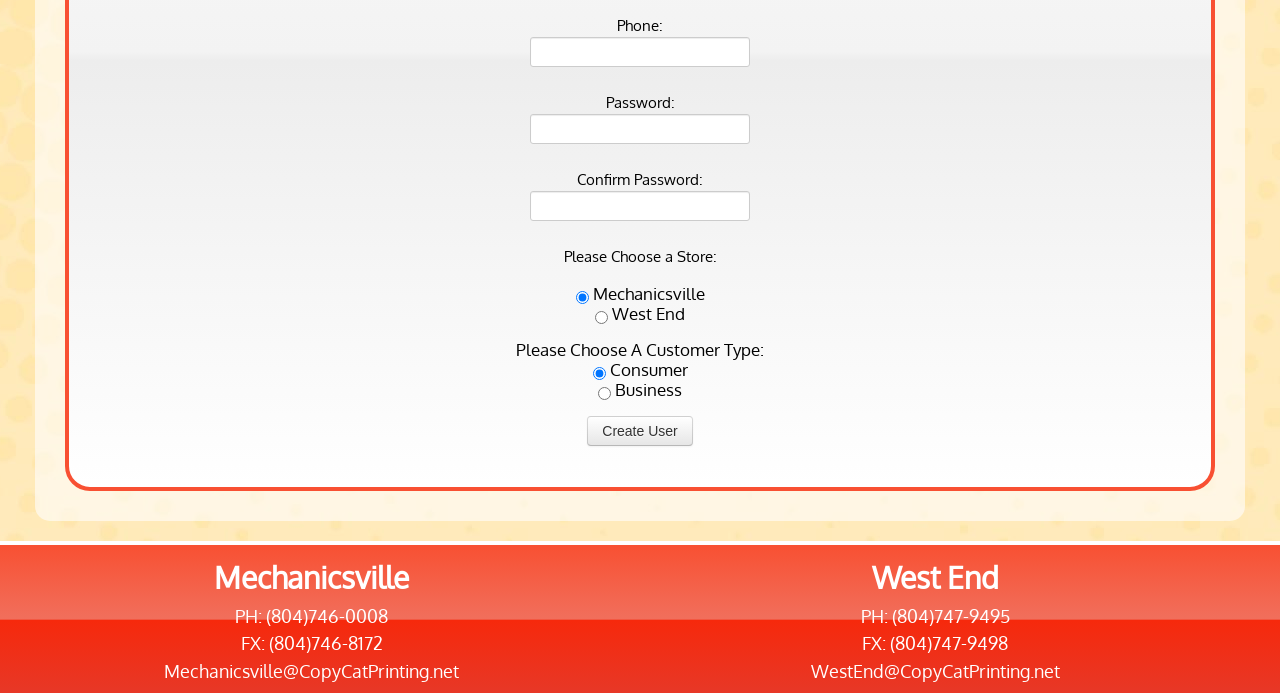Identify the bounding box of the HTML element described as: "Mechanicsville".

[0.167, 0.801, 0.32, 0.855]